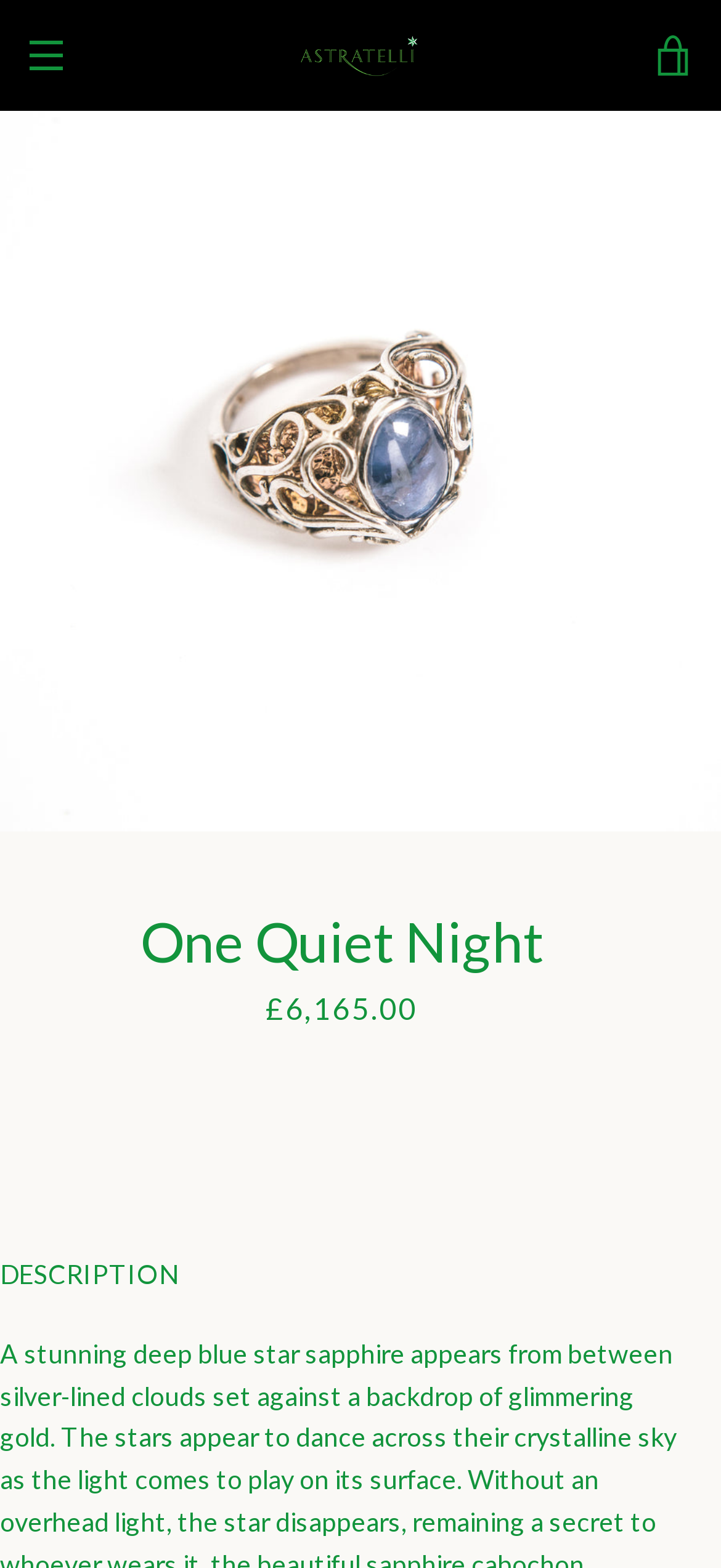Is the product available for purchase?
Answer the question using a single word or phrase, according to the image.

Yes